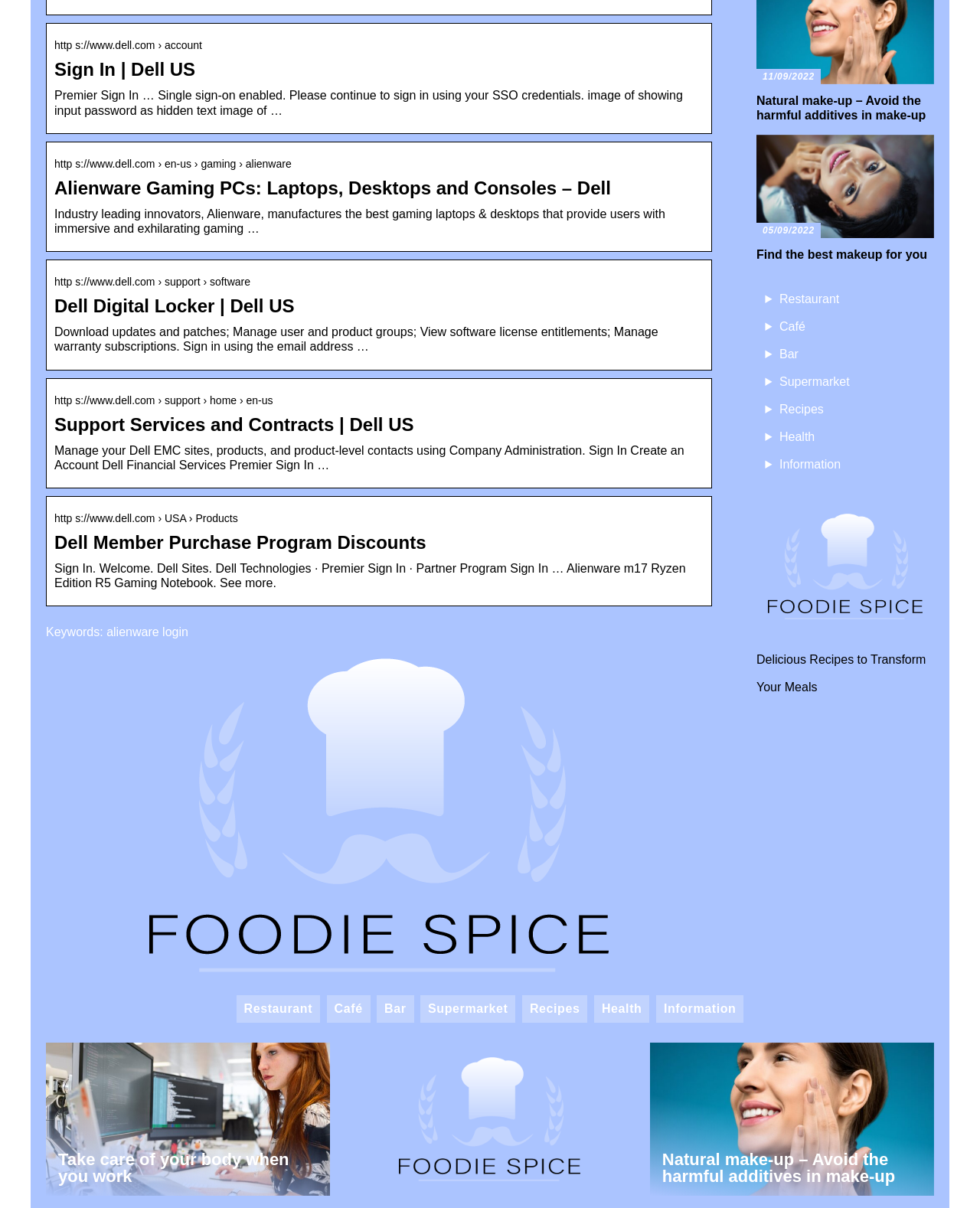Identify the bounding box coordinates of the region I need to click to complete this instruction: "Click on Alienware Gaming PCs link".

[0.055, 0.147, 0.718, 0.165]